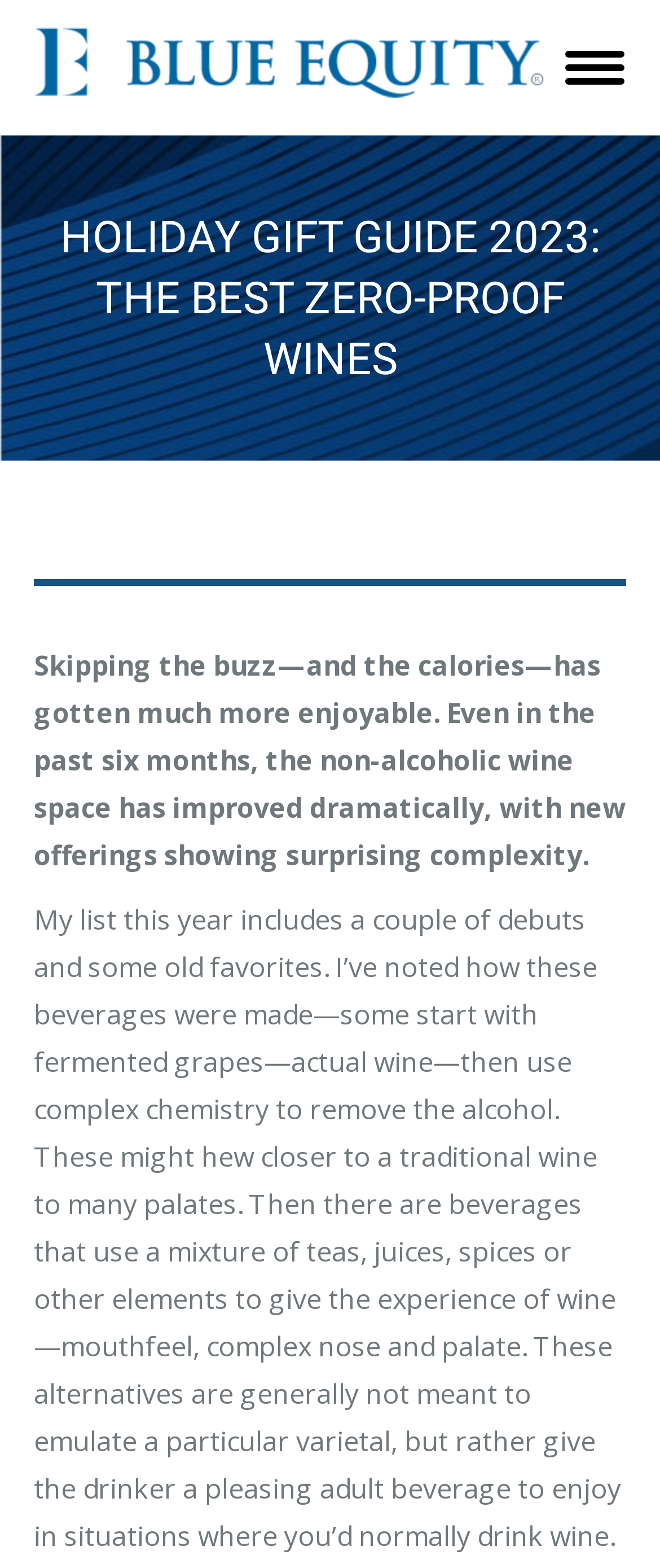What is the focus of the webpage?
Based on the screenshot, provide your answer in one word or phrase.

Holiday Gift Guide